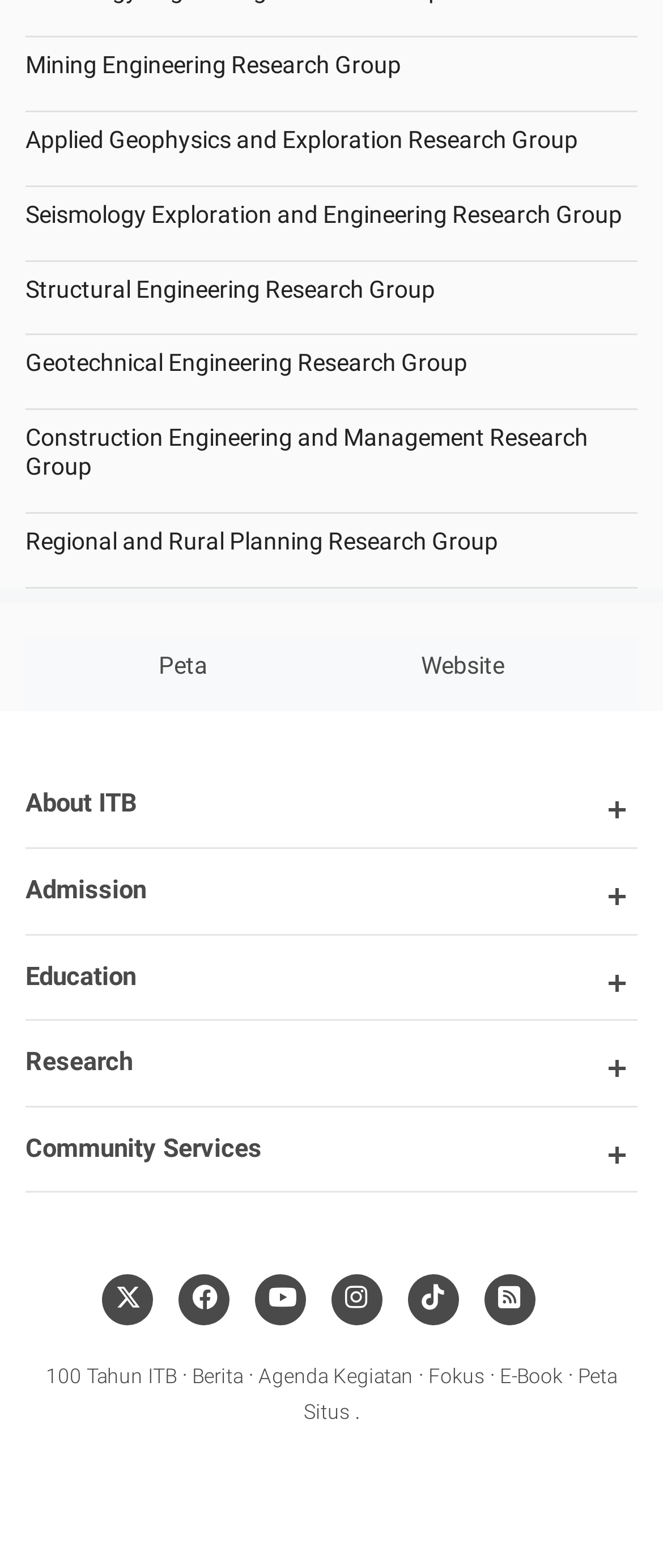What are the social media links available on the webpage?
Please provide a single word or phrase in response based on the screenshot.

Facebook, Twitter, etc.